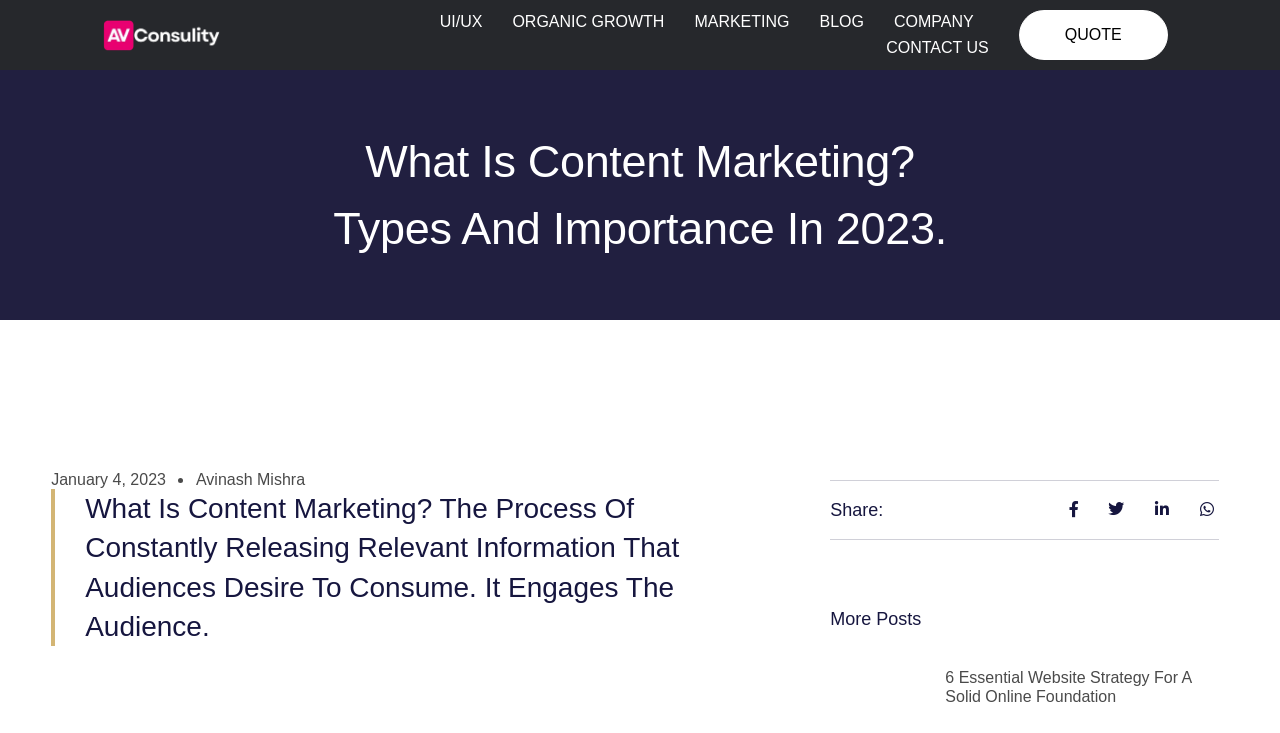Answer the question with a single word or phrase: 
How many links are in the top navigation bar?

6